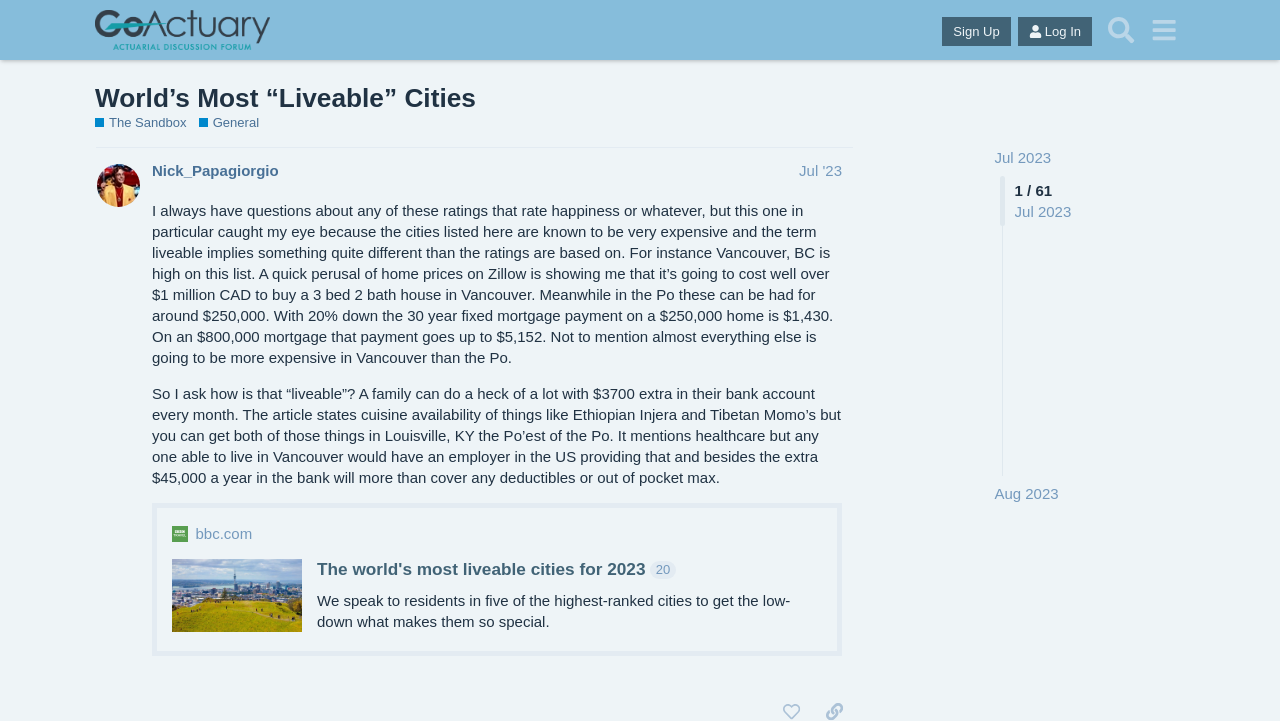Pinpoint the bounding box coordinates of the element to be clicked to execute the instruction: "Read the article 'The world's most liveable cities for 2023'".

[0.248, 0.776, 0.528, 0.804]